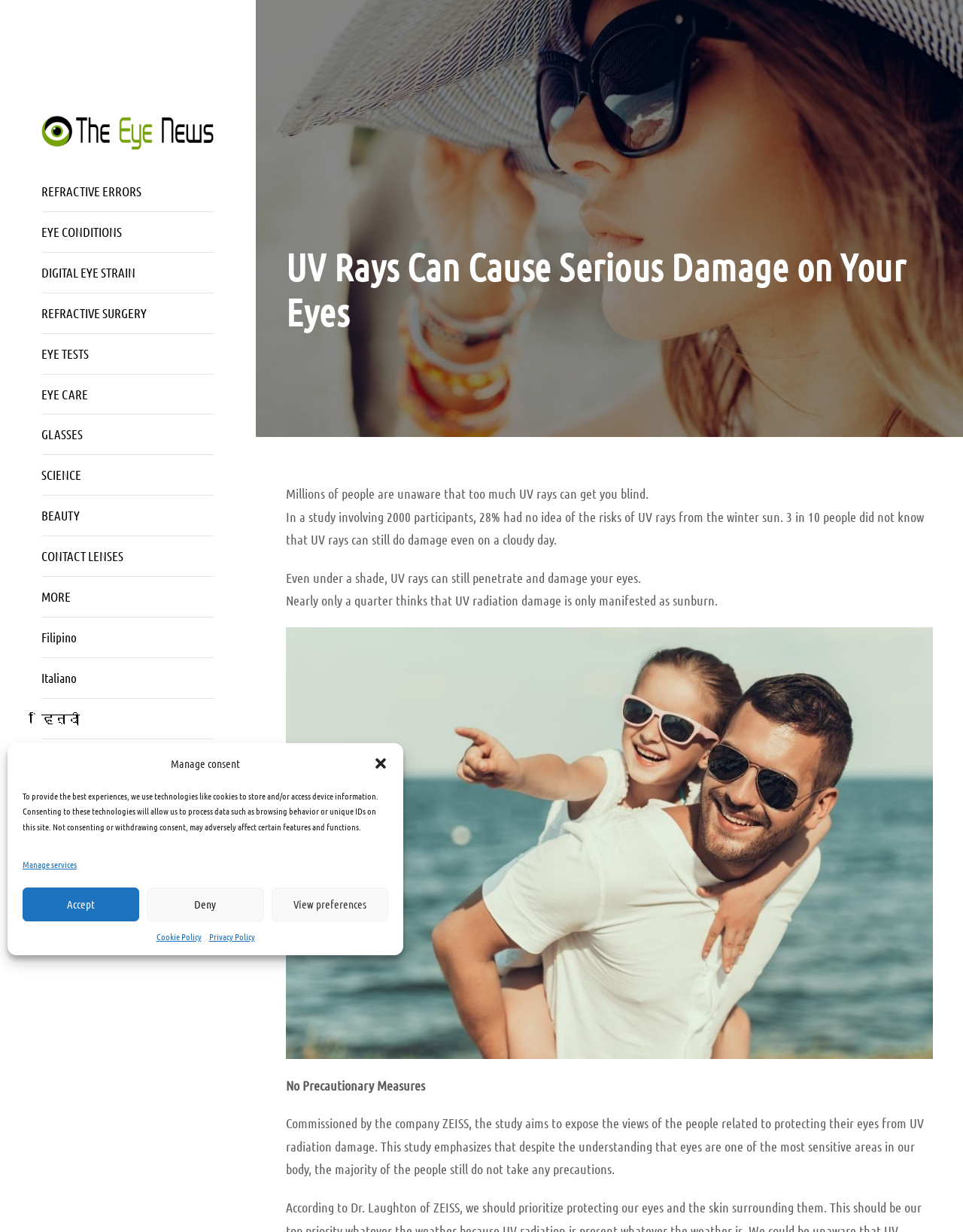What is the name of the company that commissioned the study?
Using the picture, provide a one-word or short phrase answer.

ZEISS